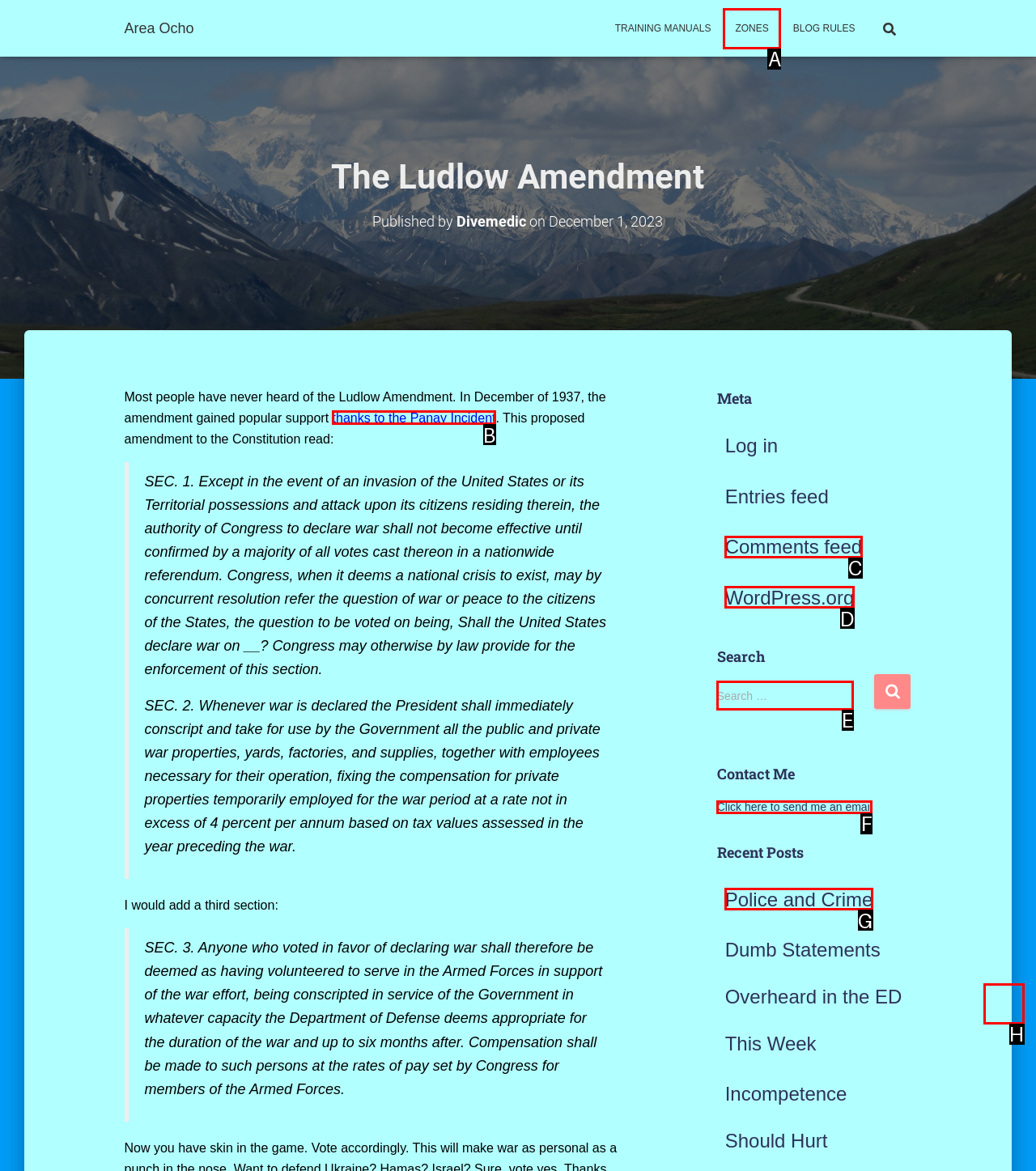Based on the description: thanks to the Panay Incident
Select the letter of the corresponding UI element from the choices provided.

B